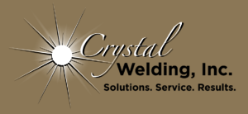What is the tagline of Crystal Welding, Inc.?
Respond to the question with a single word or phrase according to the image.

Solutions. Service. Results.